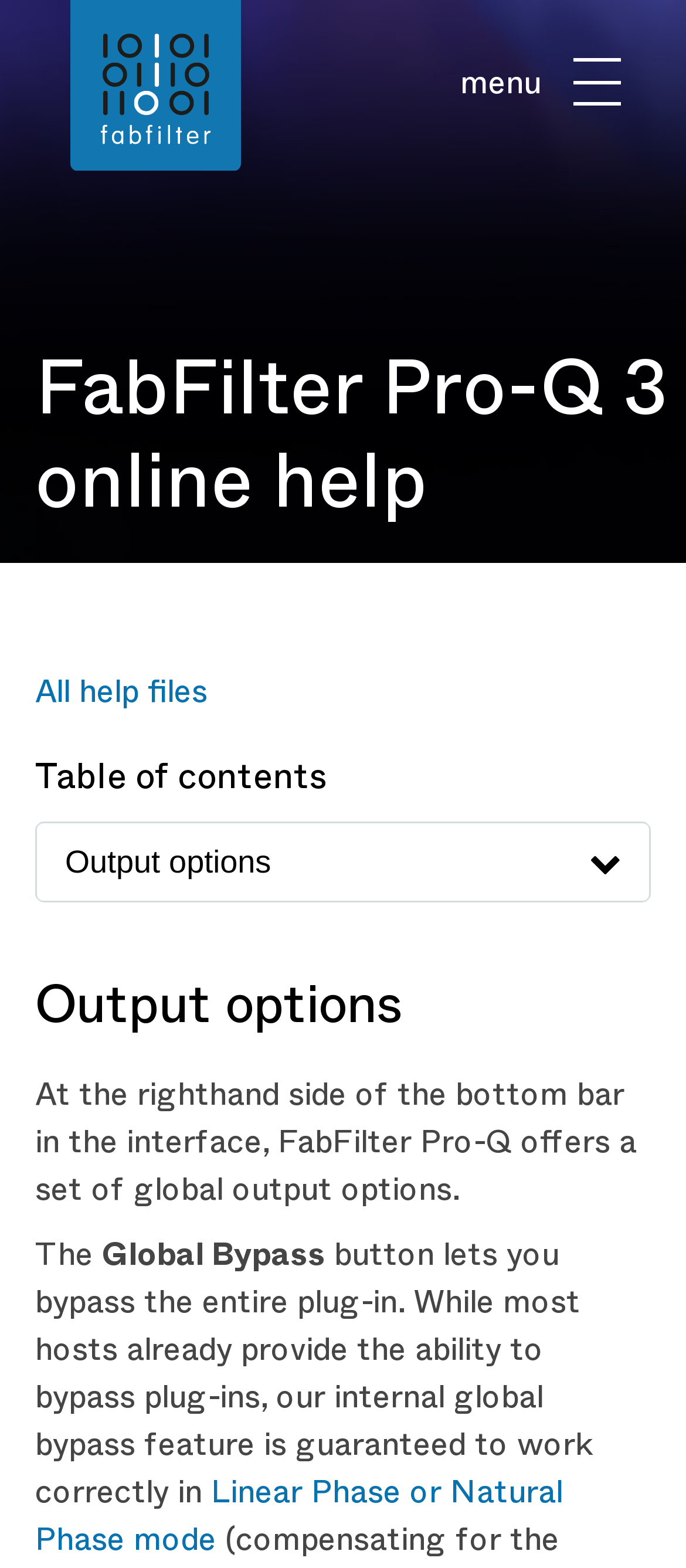Identify the bounding box coordinates of the part that should be clicked to carry out this instruction: "View All help files".

[0.051, 0.426, 0.352, 0.455]